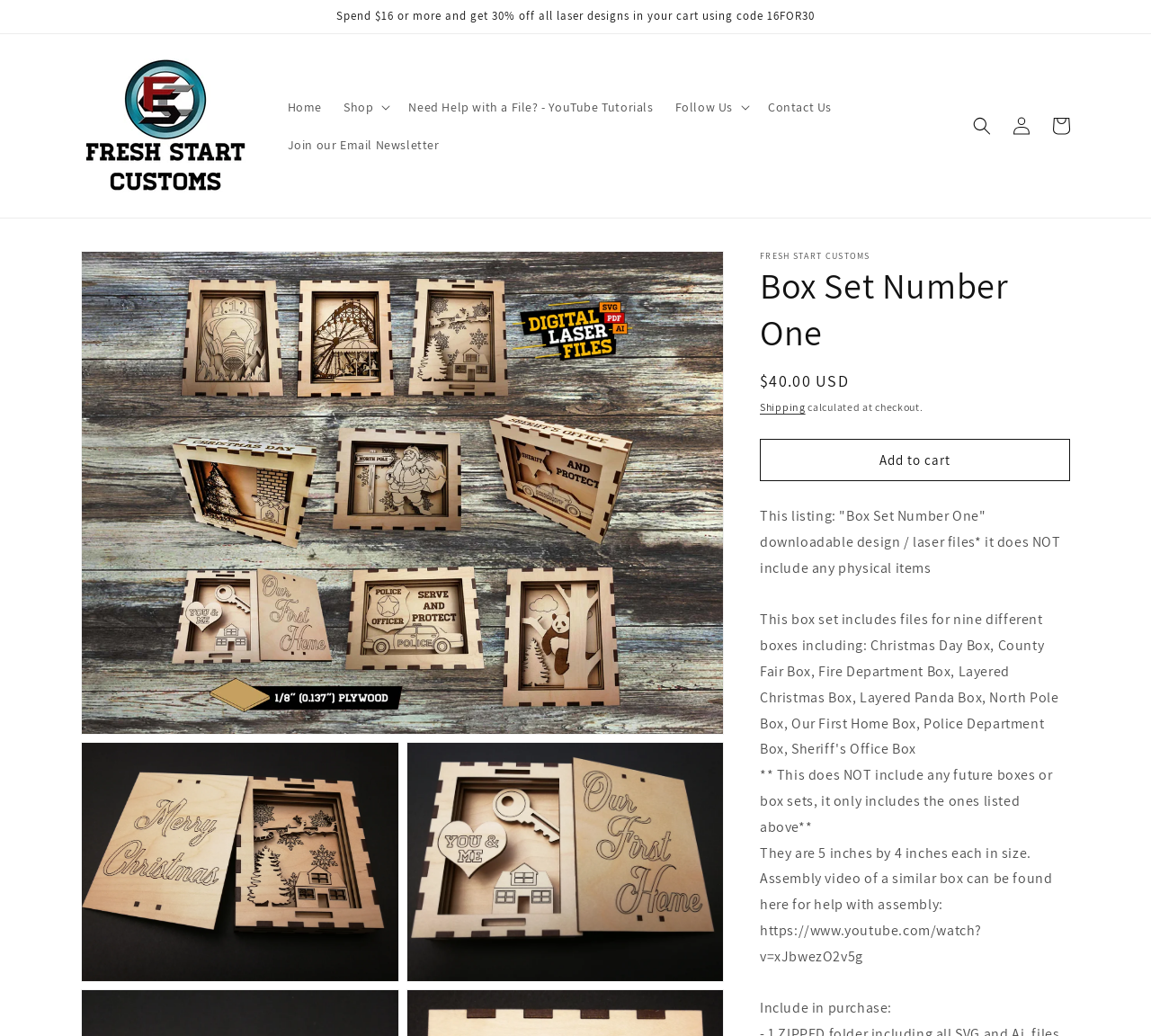How many boxes are included in this set?
Give a detailed and exhaustive answer to the question.

The static text 'This box set includes files for nine different boxes including: Christmas Day Box,' mentions that the set includes files for nine different boxes.